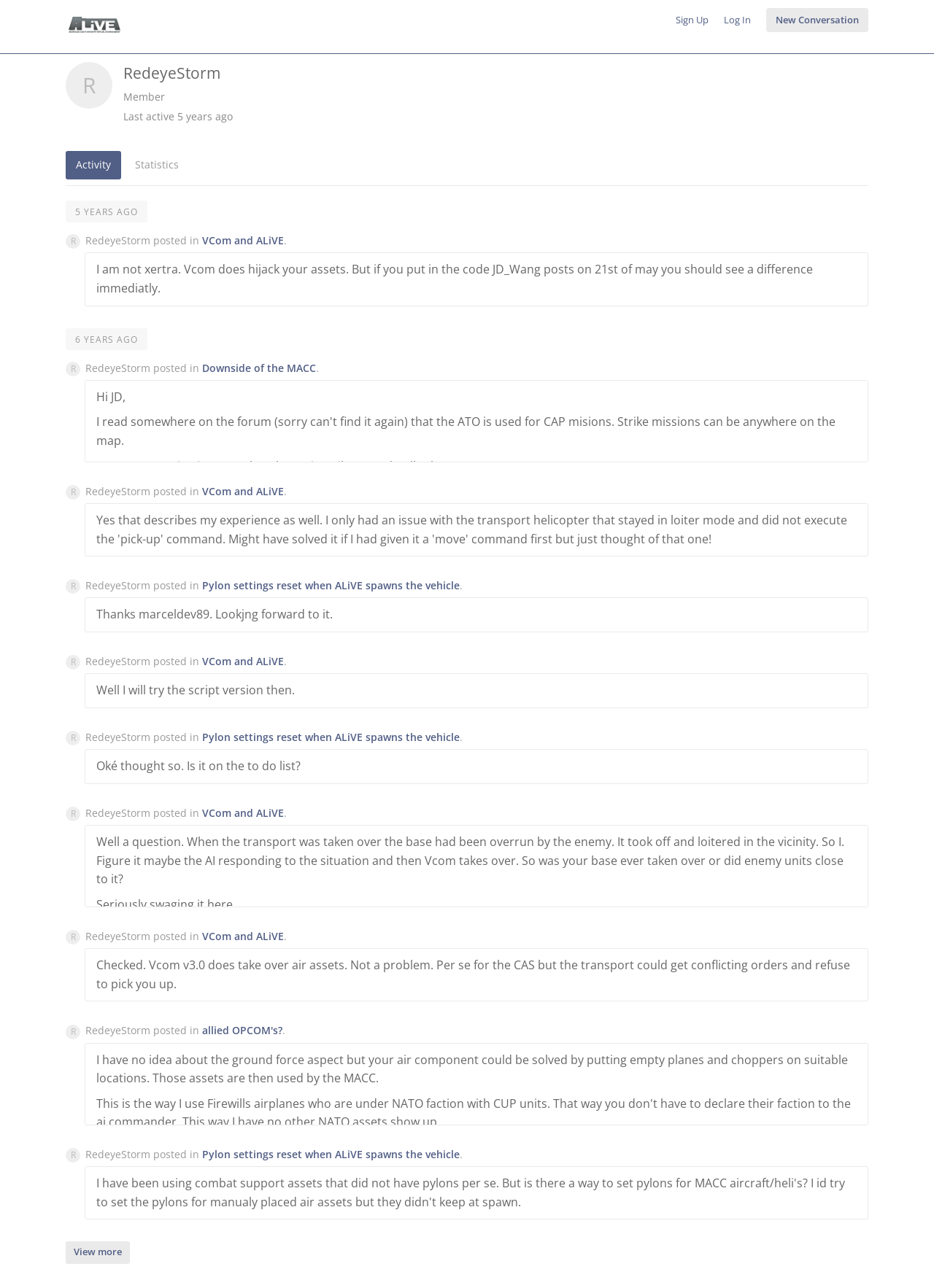Summarize the webpage with a detailed and informative caption.

The webpage is a forum discussion page titled "RedeyeStorm - ALiVE Forum". At the top, there is a heading "ALiVE Forum" with an image and a link to the same title. Below it, there are two links, "Sign Up" and "Log In", positioned on the top-right corner of the page.

On the left side, there is a section with the title "RedeyeStorm" and a subtitle "Member" with the last active time "5 years ago". Below it, there are two links, "Activity" and "Statistics".

The main content of the page is a list of posts from the user "RedeyeStorm" with timestamps ranging from "Mon May 21 13:41:04 2018" to "Mon Jun 25 16:14:34 2018". Each post has a link to the topic title, such as "VCom and ALiVE" or "Pylon settings reset when ALiVE spawns the vehicle", followed by a brief text description. Some posts have additional text or quotes from other users.

On the top-right corner, there is a link "New Conversation" and below it, there is a list of timestamps with the text "X YEARS AGO" (e.g., "5 YEARS AGO", "6 YEARS AGO").

At the bottom of the page, there is a link "View more" which suggests that there are more posts or content available.